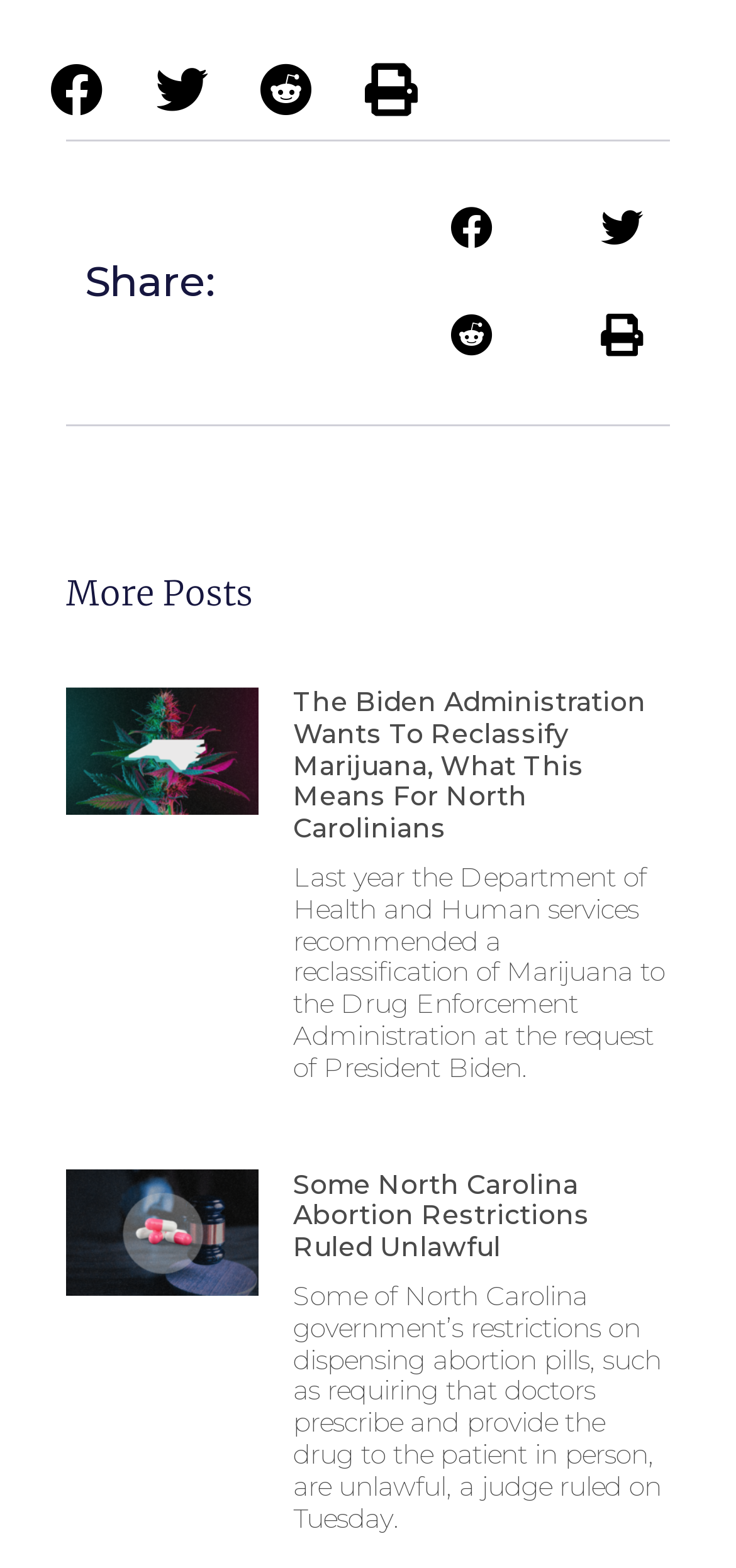Analyze the image and answer the question with as much detail as possible: 
What is the ruling on some North Carolina abortion restrictions?

I read the static text in the second article, which states that 'Some of North Carolina government’s restrictions on dispensing abortion pills... are unlawful, a judge ruled on Tuesday.' This indicates that the ruling on some North Carolina abortion restrictions is that they are unlawful.